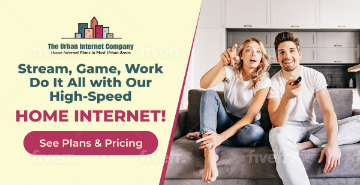Provide a single word or phrase to answer the given question: 
What is the call-to-action on the banner?

See Plans & Pricing